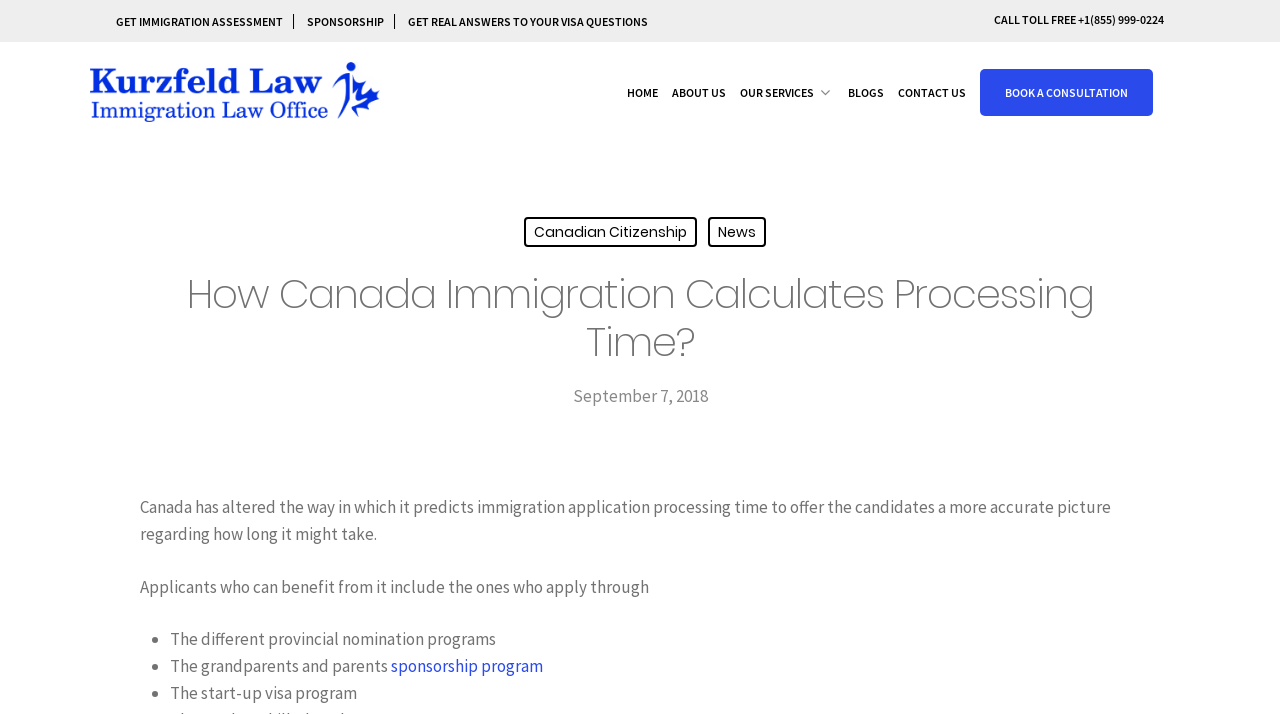What is one of the programs that applicants can benefit from?
Please answer the question as detailed as possible.

According to the webpage, applicants who can benefit from the new processing time calculation include those who apply through the provincial nomination programs, among others.